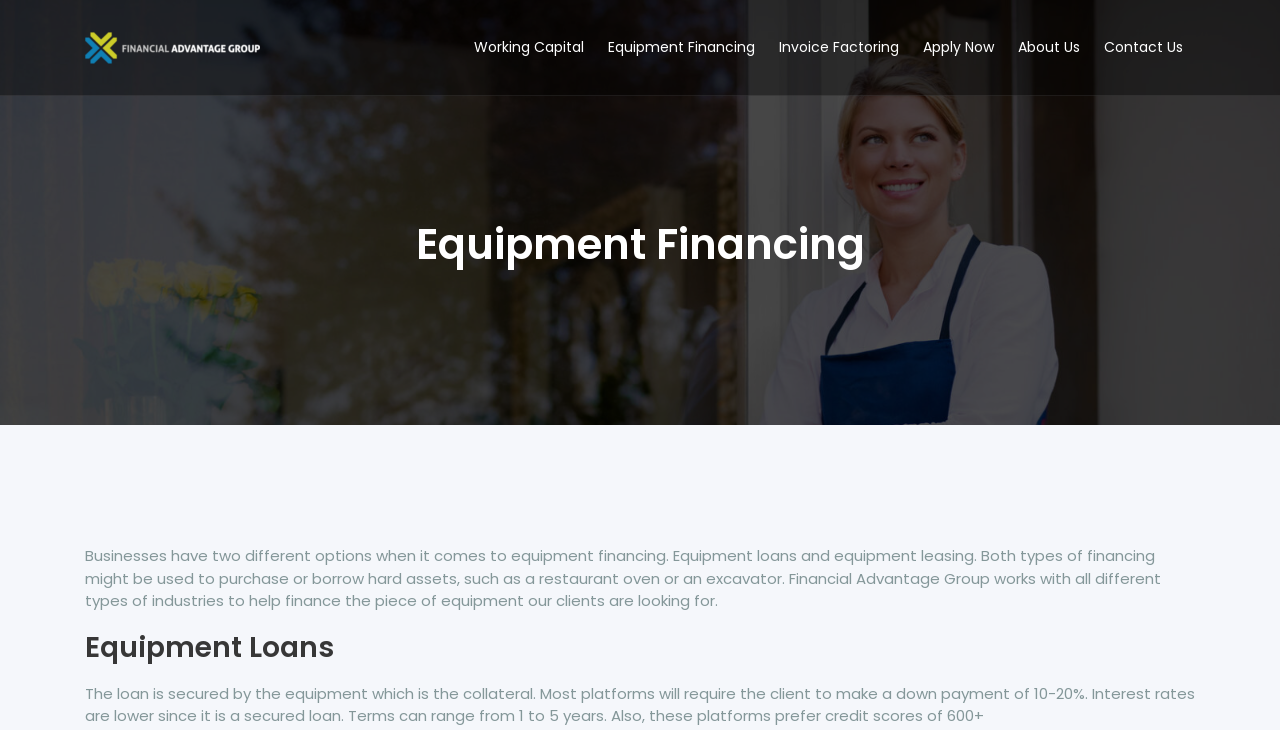Please provide a brief answer to the following inquiry using a single word or phrase:
What is the preferred credit score for equipment loans?

600+